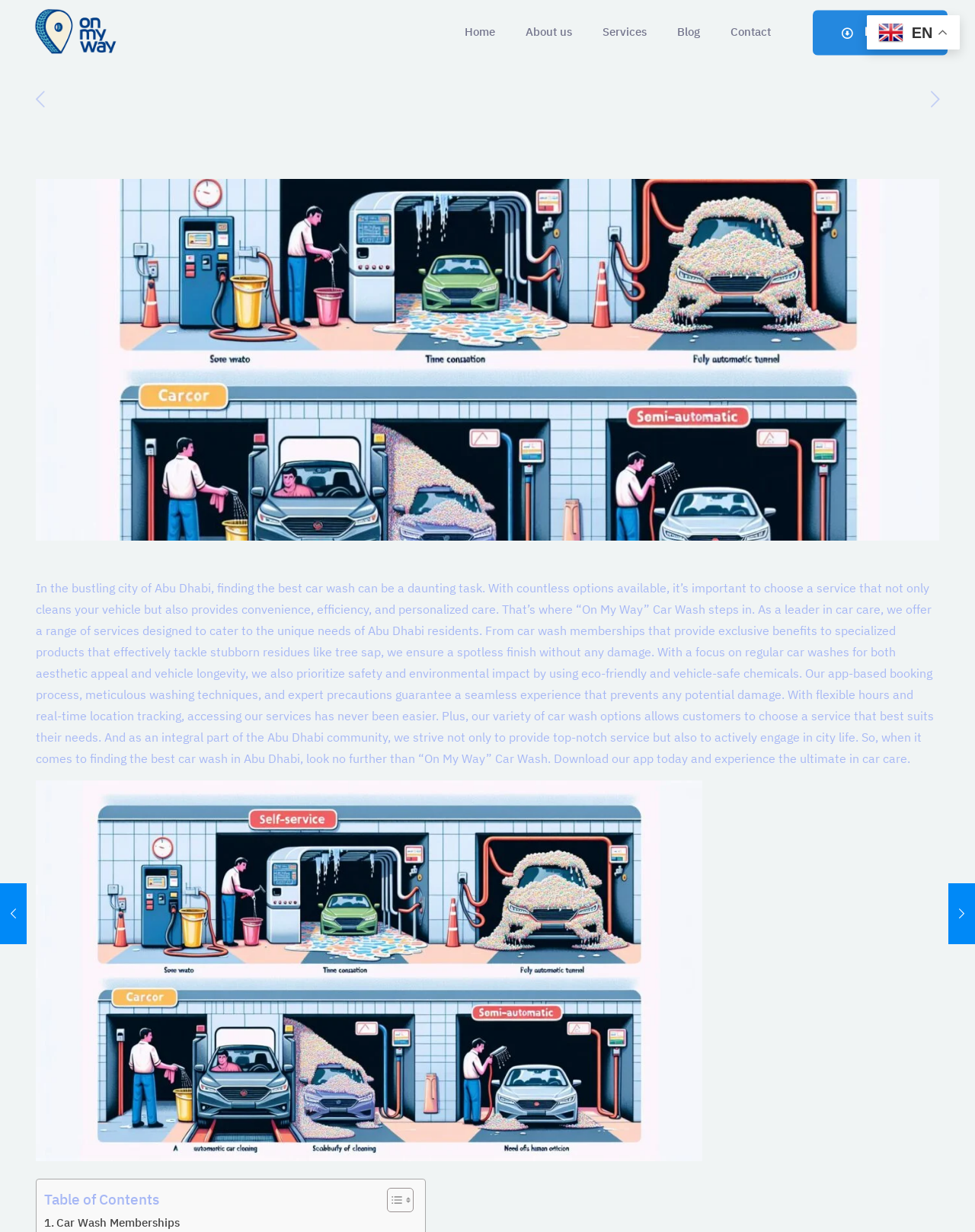Offer a thorough description of the webpage.

The webpage is about "On My Way" Car Wash, a car wash service in Abu Dhabi. At the top left corner, there is the "OnMyWay Logo" image, which is also a link. Next to it, there are five links: "Home", "About us", "Services", "Blog", and "Contact", arranged horizontally. On the top right corner, there is a "Download" link.

Below the top navigation bar, there are two links, "previous post" and "next post", which are positioned at the left and right sides, respectively. 

The main content of the webpage is a long paragraph of text that describes the car wash service, its benefits, and its features. The text is divided into two sections, with a large image of a car wash in between. The image takes up most of the width of the page and is positioned in the middle.

The first section of the text explains the importance of finding a good car wash in Abu Dhabi and introduces "On My Way" Car Wash as a leader in car care. The second section of the text describes the service's features, such as its app-based booking process, meticulous washing techniques, and eco-friendly and vehicle-safe chemicals.

Below the main content, there is an image with the title "Which Car Wash Is Best?" and a table of contents with a link to toggle its visibility. The table of contents has one item, "Car Wash Memberships".

At the bottom of the page, there are two links to blog posts, one on the left and one on the right, with titles "%car wash% Car Wash Near Me January 1, 2024" and "%car wash% Can Car Wash Scratch Your Car? January 1, 2024", respectively. 

Finally, at the top right corner, there is a small image of a flag, indicating the language of the page, which is English.